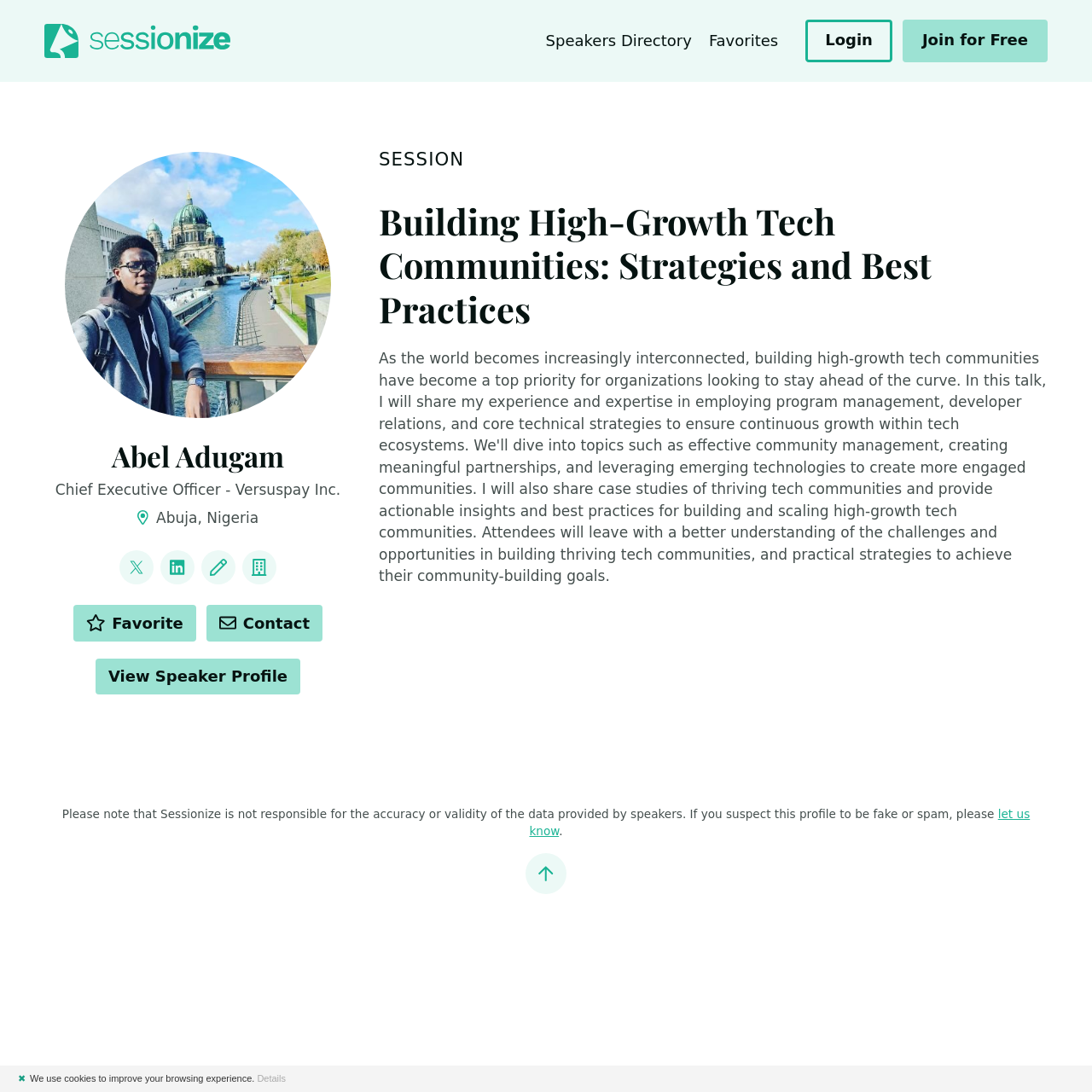Identify the bounding box coordinates of the part that should be clicked to carry out this instruction: "Visit Sessionize".

[0.041, 0.022, 0.211, 0.053]